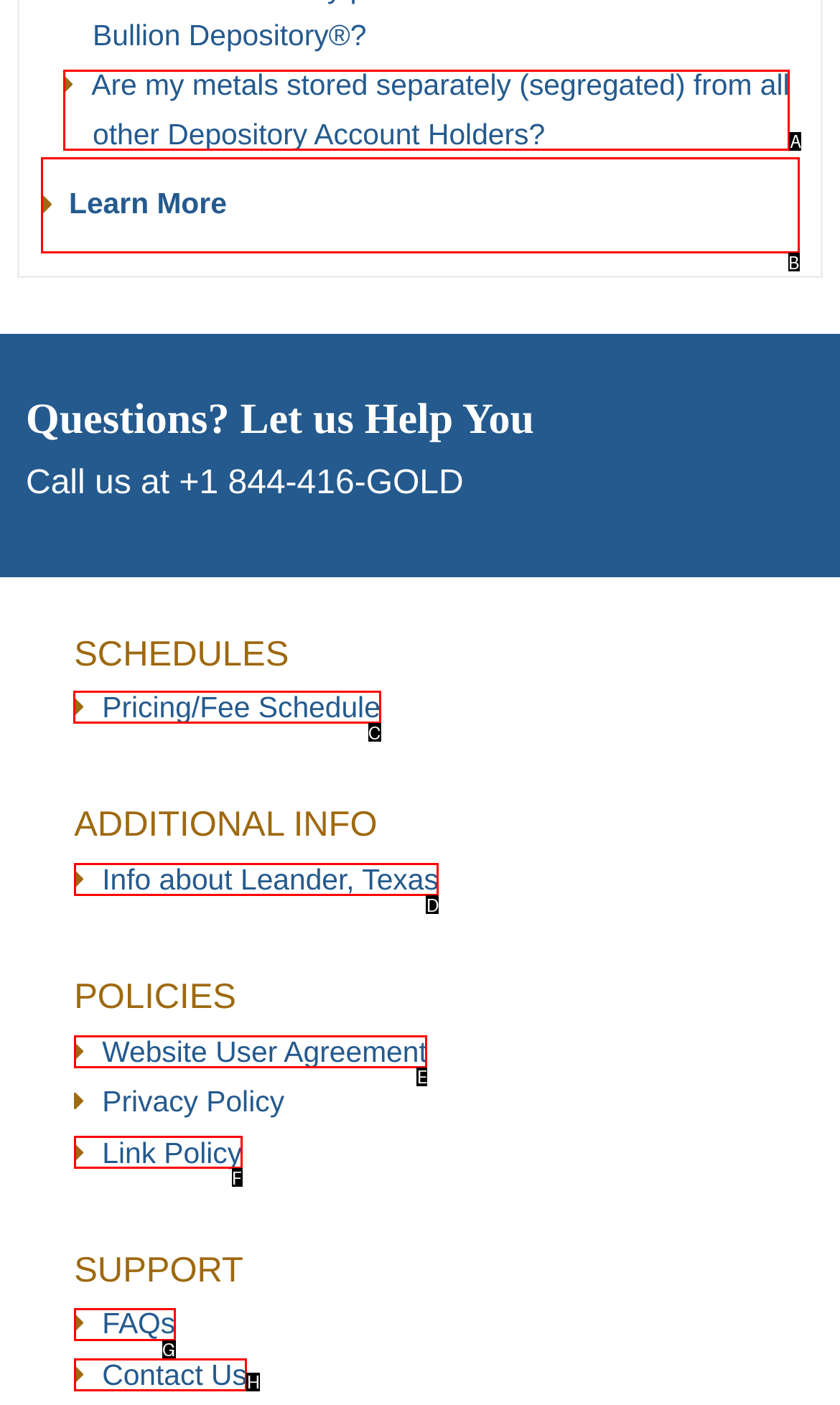Point out which HTML element you should click to fulfill the task: View pricing and fee schedule.
Provide the option's letter from the given choices.

C